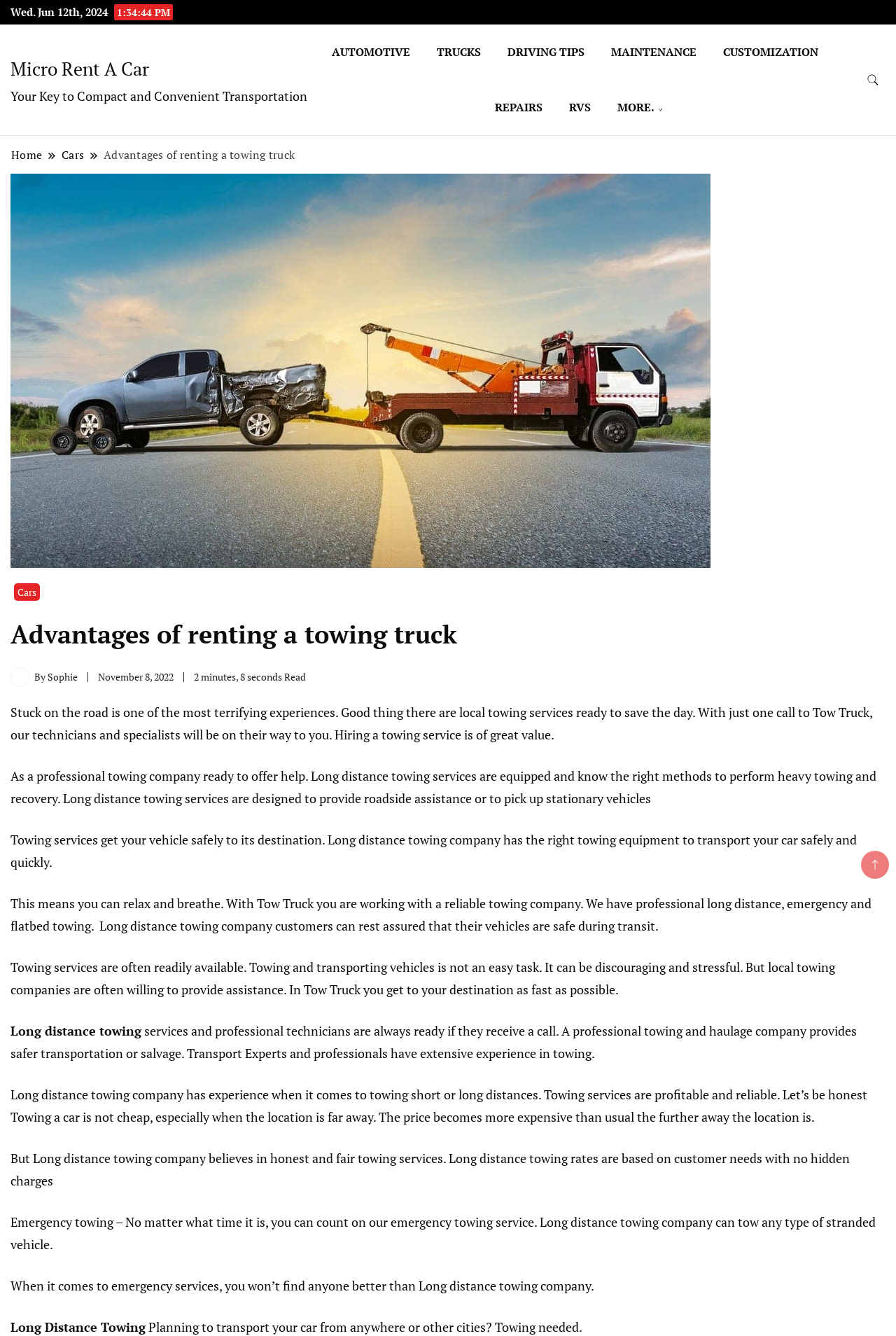Generate a thorough caption that explains the contents of the webpage.

This webpage is about the advantages of renting a towing truck, specifically from Micro Rent A Car. At the top left corner, there is a date "Wed. Jun 12th, 2024" and a link to "Micro Rent A Car" with a descriptive text "Your Key to Compact and Convenient Transportation". 

On the top right corner, there are several links to different categories, including "AUTOMOTIVE", "TRUCKS", "DRIVING TIPS", "MAINTENANCE", "CUSTOMIZATION", and "REPAIRS". Below these links, there are more links to "RVS" and "MORE". 

On the top right edge, there is a search form toggle button with a search icon. Below the search button, there are links to "Home" and "Cars" with breadcrumb icons in between. The current page is "Advantages of renting a towing truck" which is indicated by a heading and a link.

The main content of the webpage is divided into several paragraphs. The first paragraph starts with "Stuck on the road is one of the most terrifying experiences. Good thing there are local towing services ready to save the day. With just one call to Tow Truck, our technicians and specialists will be on their way to you." The following paragraphs describe the benefits of hiring a towing service, including long distance towing, emergency towing, and flatbed towing. 

There are several links within the paragraphs, including "Long distance towing" and "Long Distance Towing". At the bottom of the page, there are two lines of text, "Long Distance Towing" and "Planning to transport your car from anywhere or other cities? Towing needed."